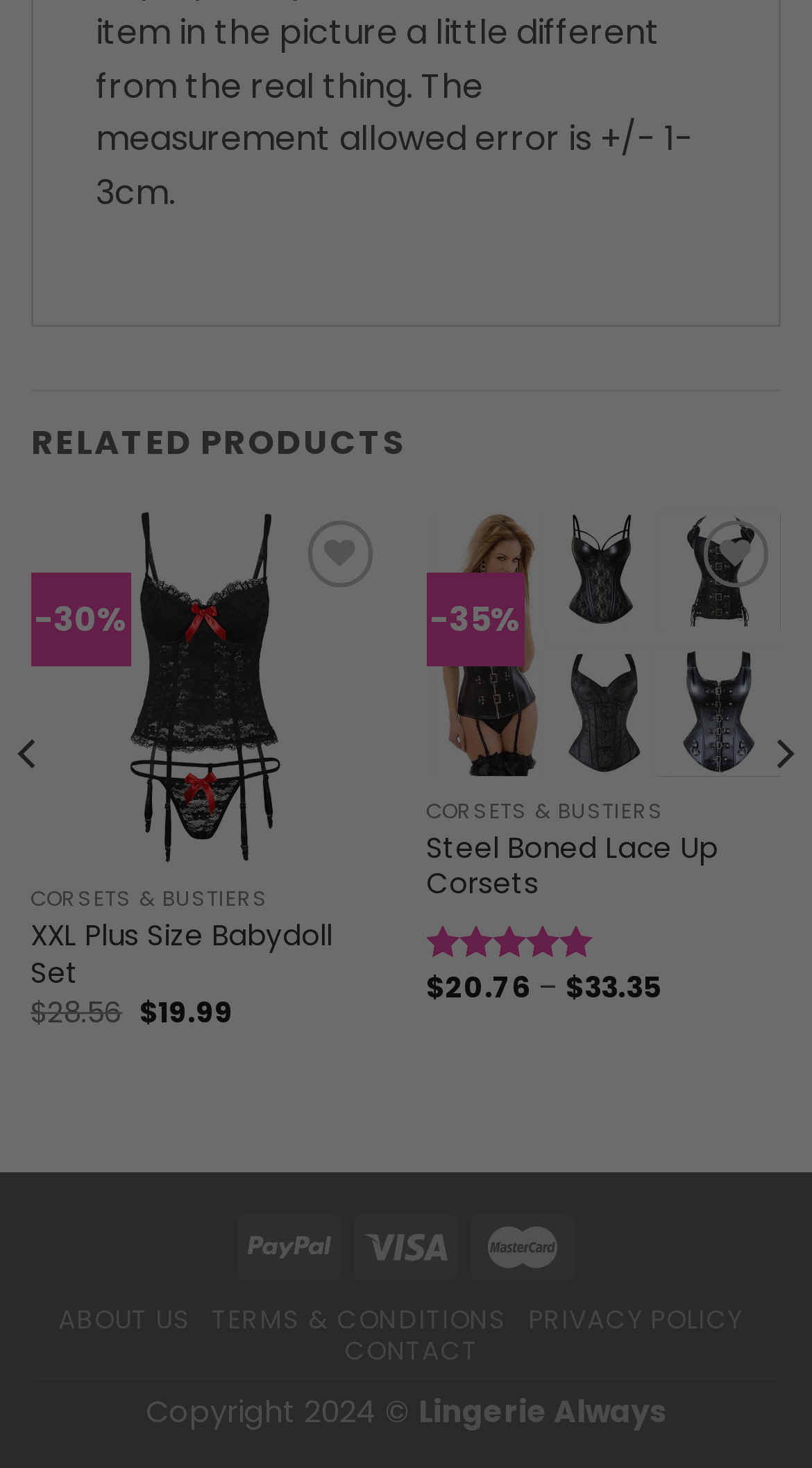What is the discount percentage for the first product?
Based on the image, answer the question with a single word or brief phrase.

-35%